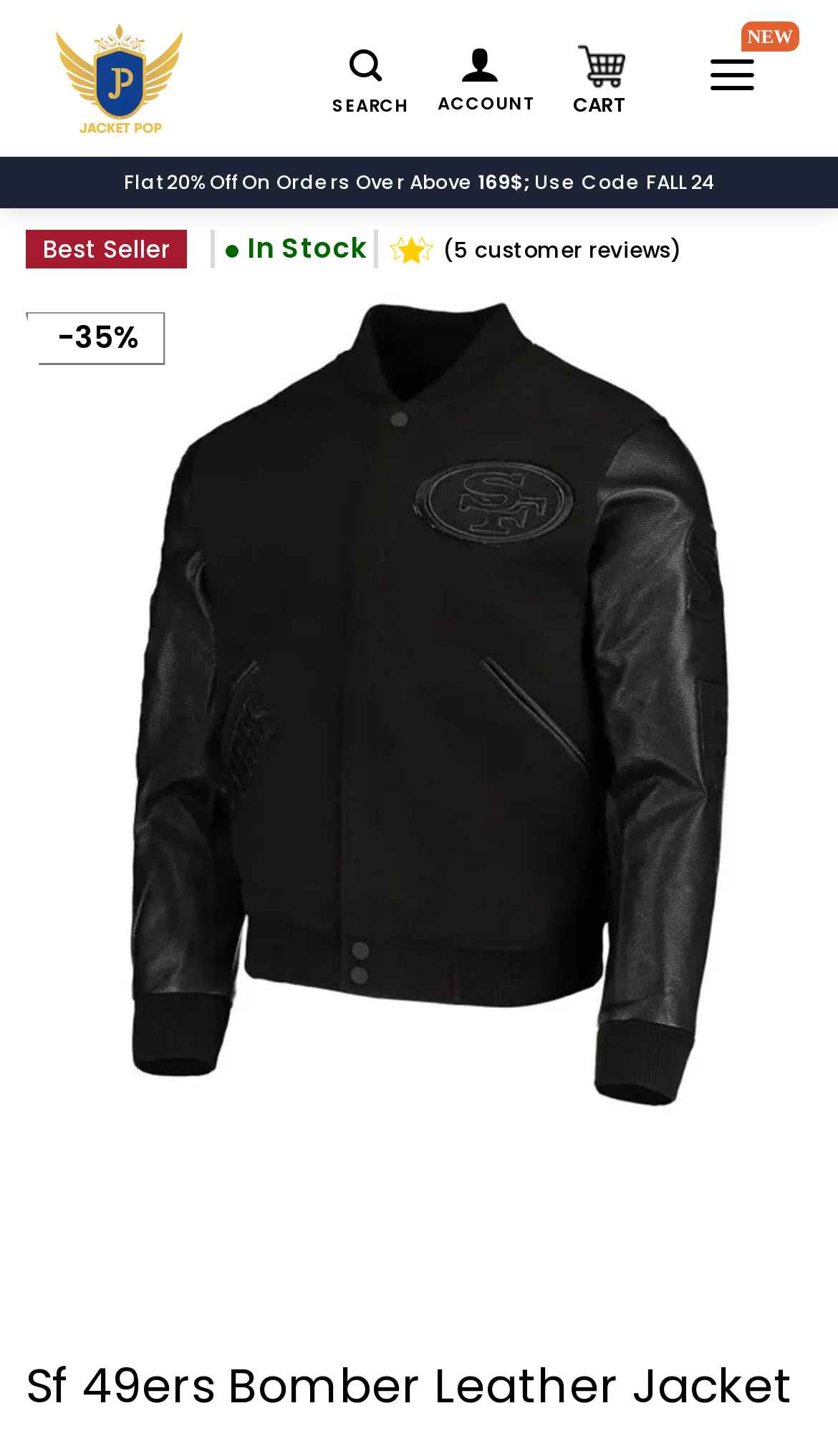What is the discount on orders over a certain amount?
Provide a detailed and extensive answer to the question.

I found the answer by looking at the StaticText element with the text 'Flat 20% Off On Orders Over Above' which indicates that there is a 20% discount on orders above a certain amount.